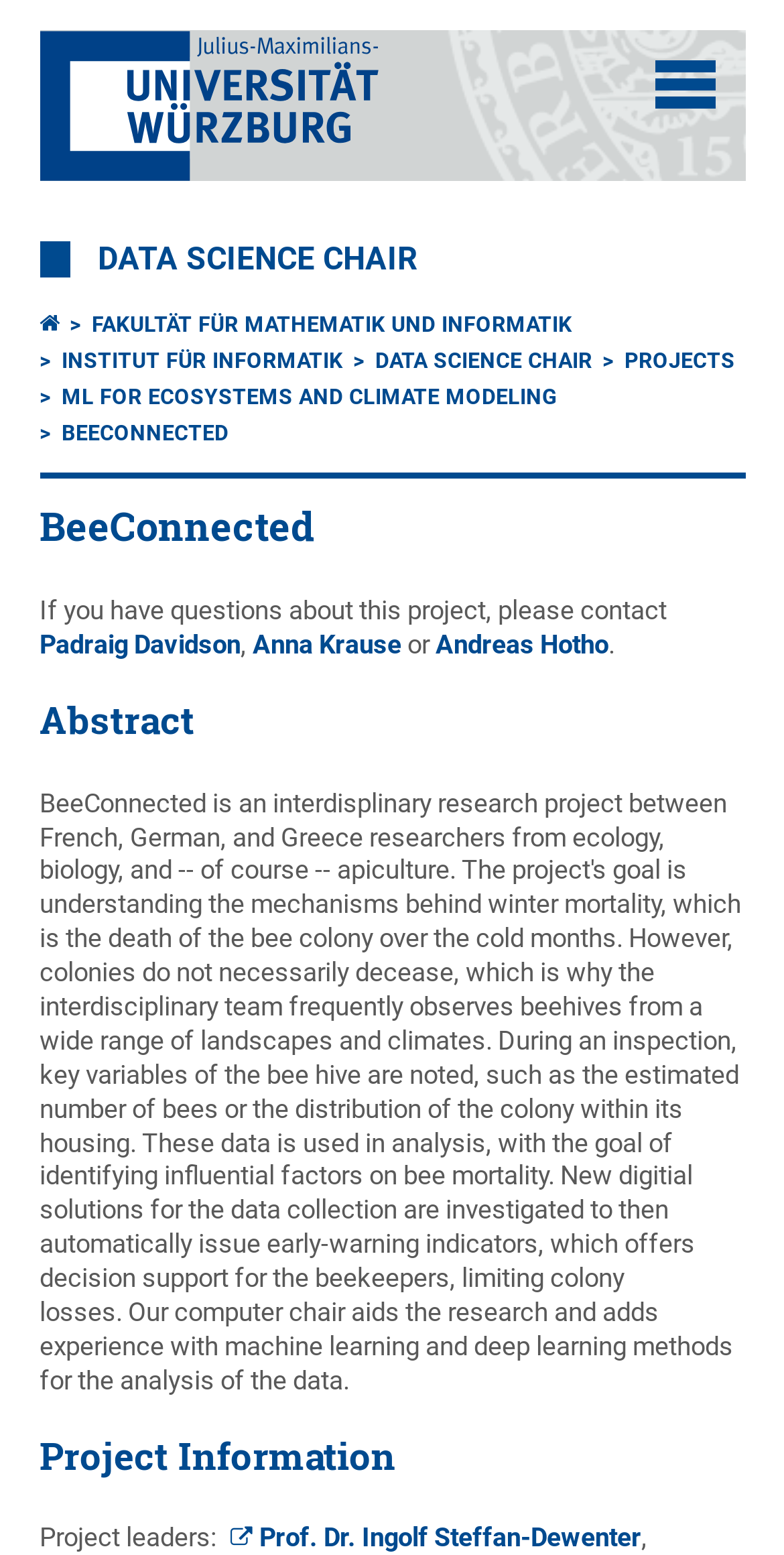Can you show the bounding box coordinates of the region to click on to complete the task described in the instruction: "Filter products"?

None